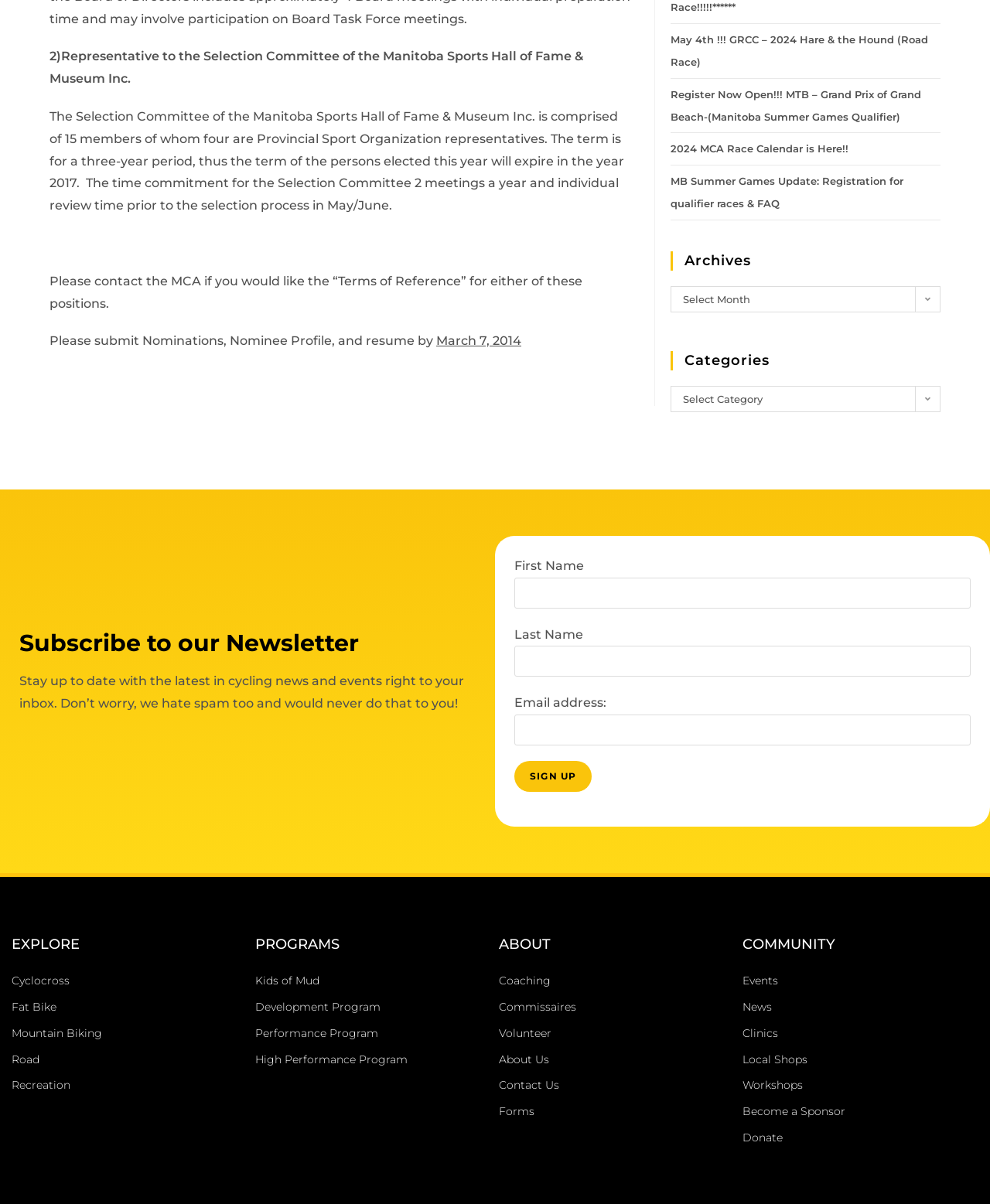Determine the bounding box for the UI element that matches this description: "Coaching".

[0.504, 0.806, 0.742, 0.824]